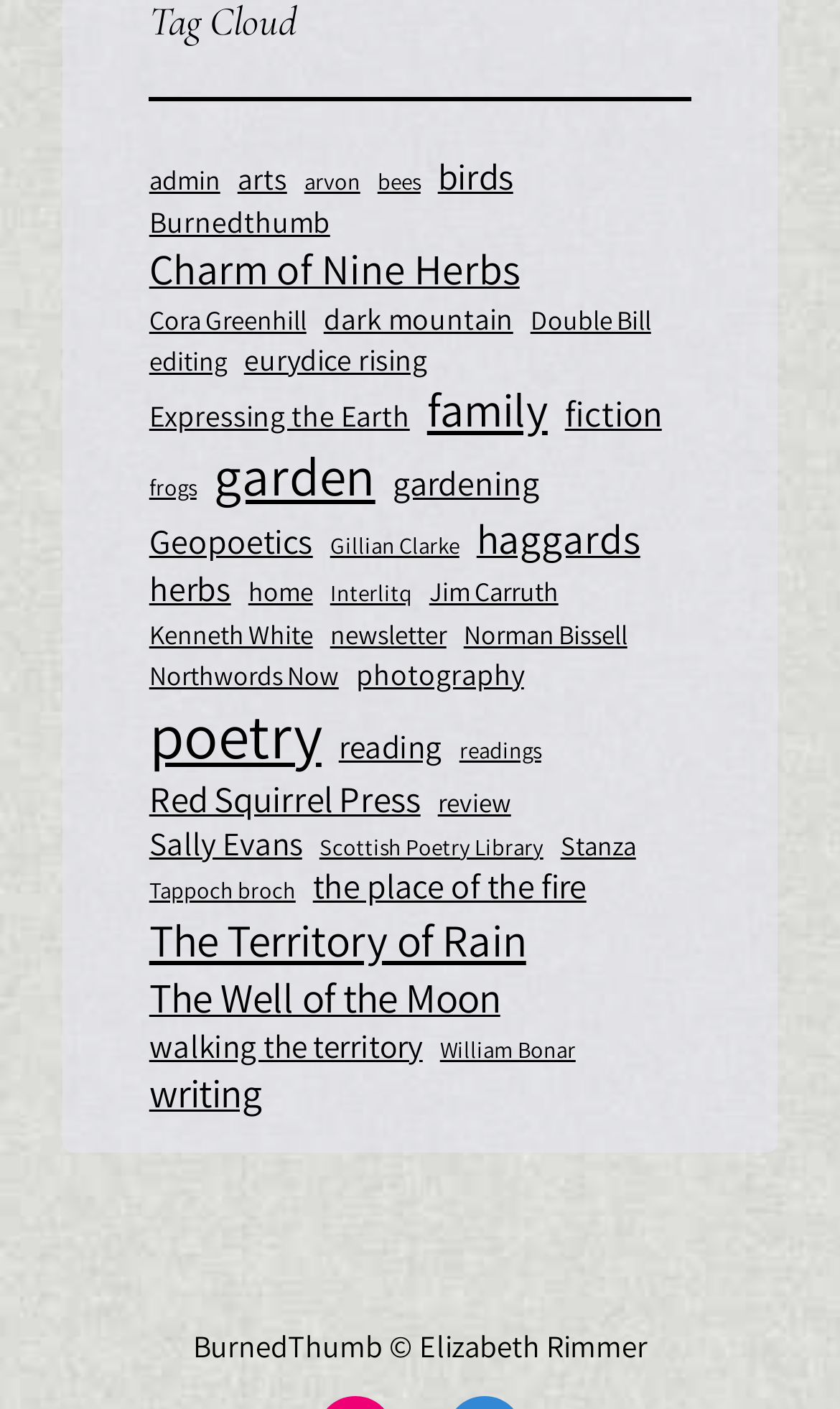Locate the UI element that matches the description Geopoetics in the webpage screenshot. Return the bounding box coordinates in the format (top-left x, top-left y, bottom-right x, bottom-right y), with values ranging from 0 to 1.

[0.178, 0.368, 0.372, 0.4]